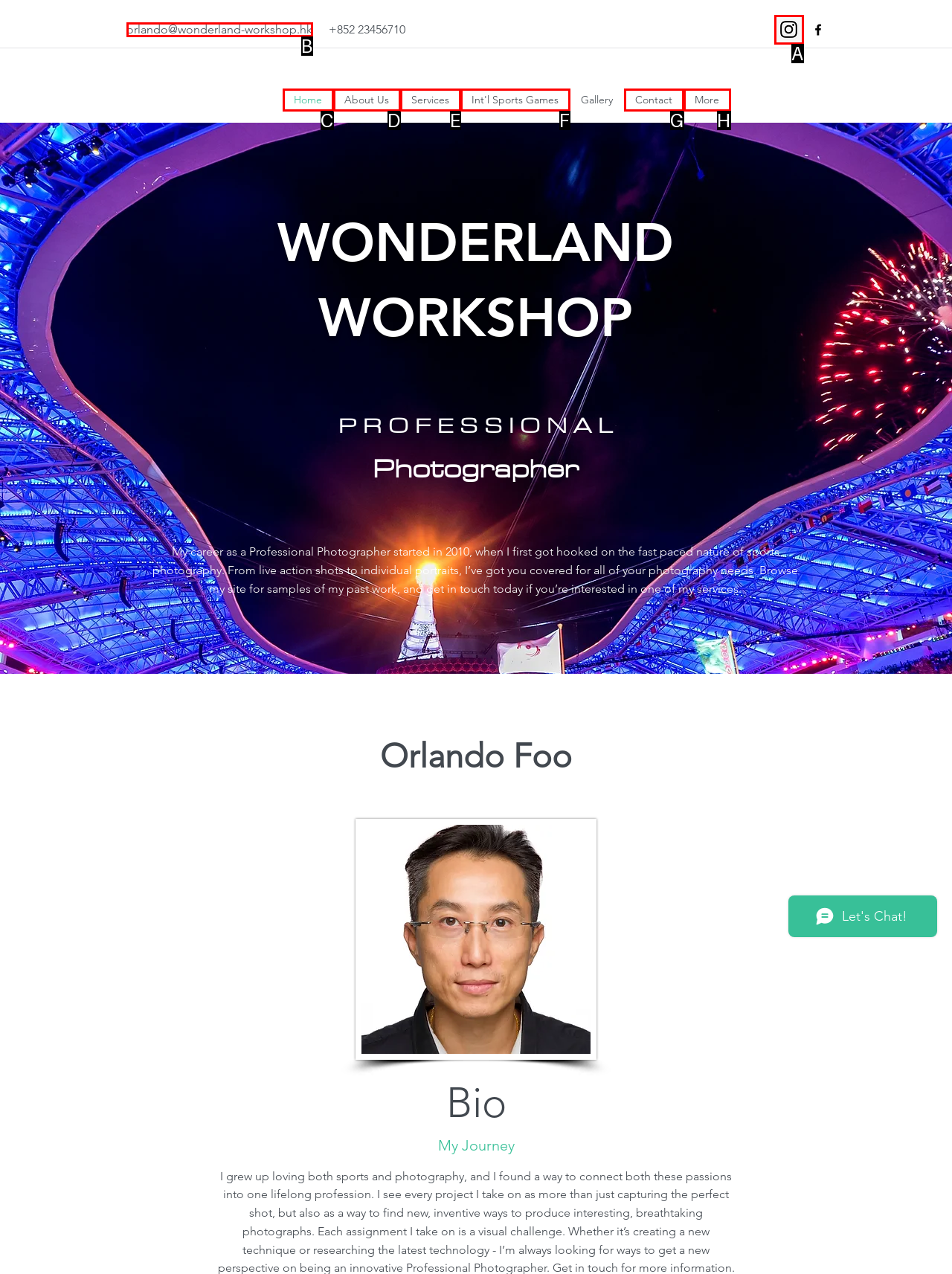Which HTML element matches the description: Int'l Sports Games the best? Answer directly with the letter of the chosen option.

F